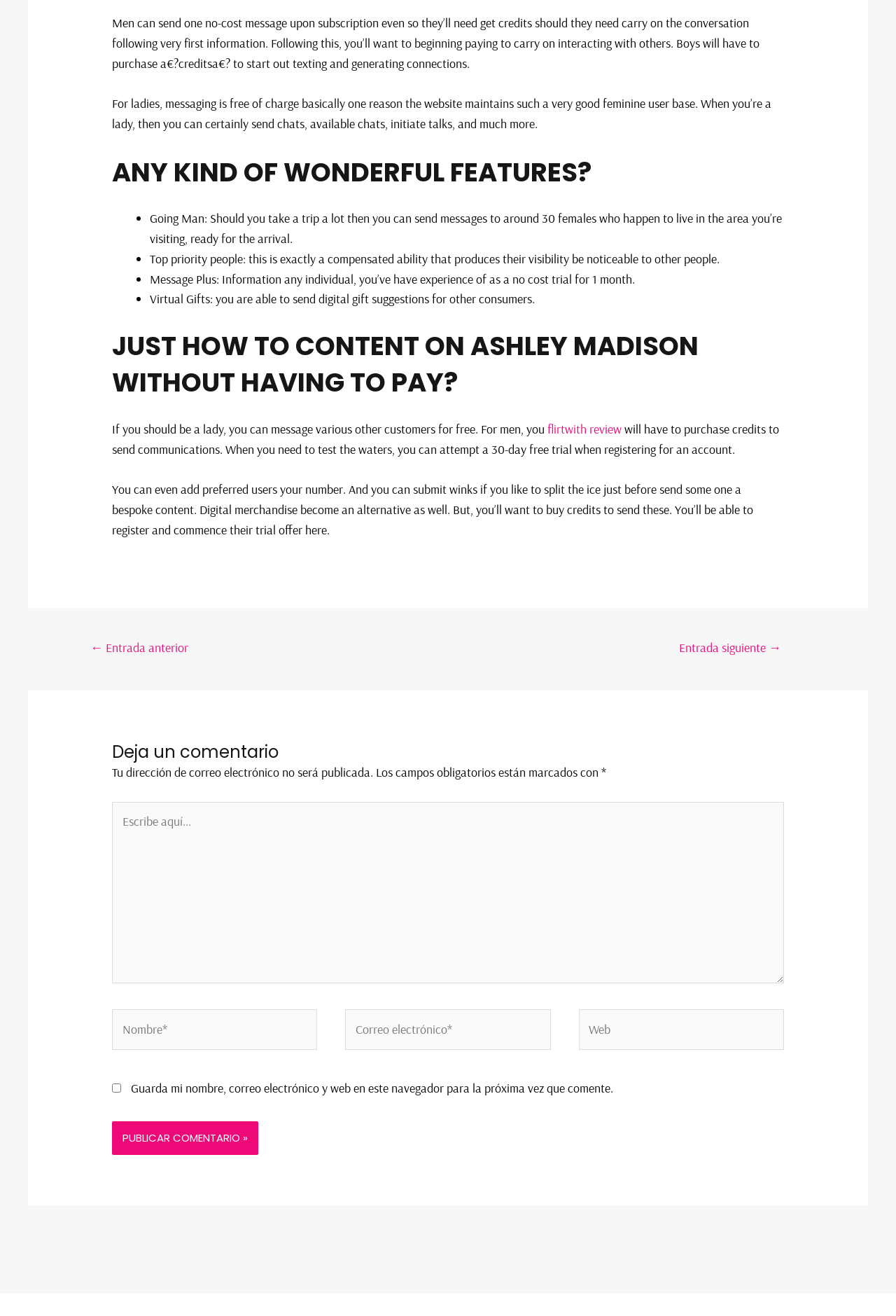What is the purpose of the 'Going Man' feature?
Look at the image and answer the question using a single word or phrase.

Send messages to 30 females